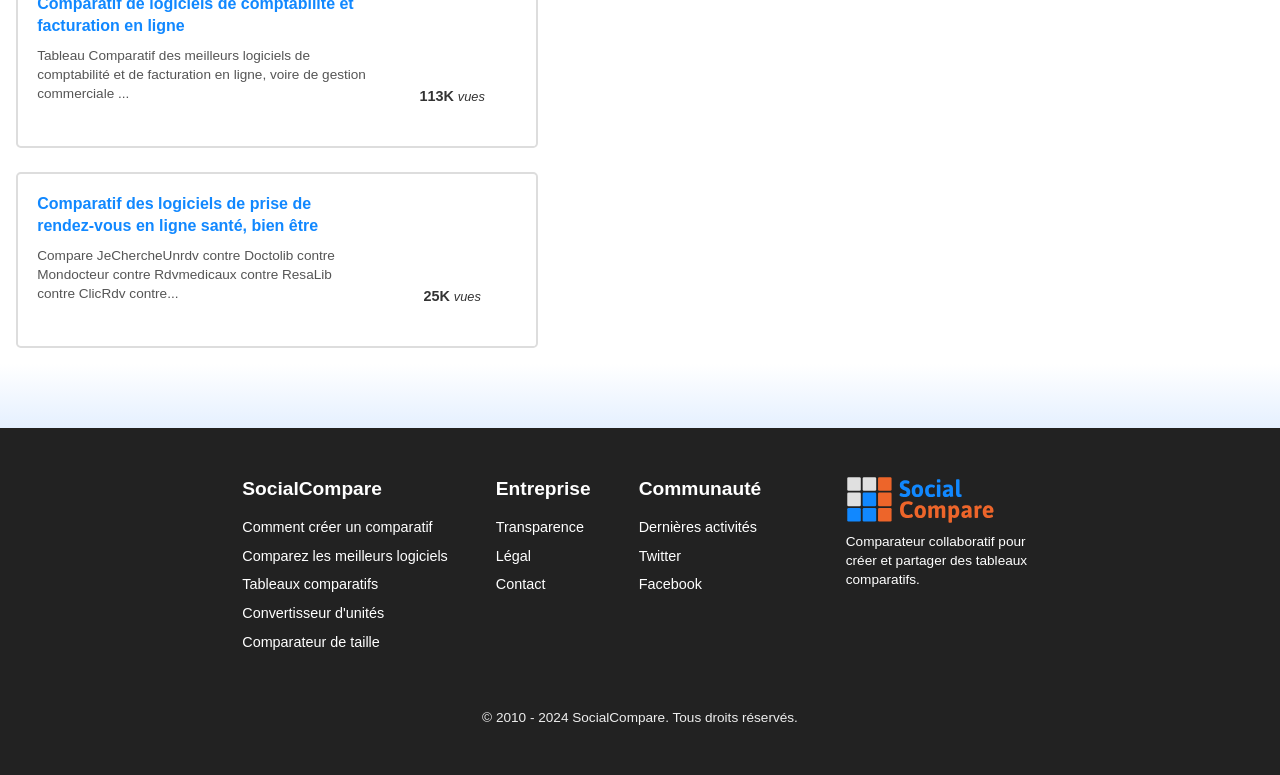Specify the bounding box coordinates of the area to click in order to execute this command: 'Learn about the company's transparency'. The coordinates should consist of four float numbers ranging from 0 to 1, and should be formatted as [left, top, right, bottom].

[0.387, 0.669, 0.456, 0.69]